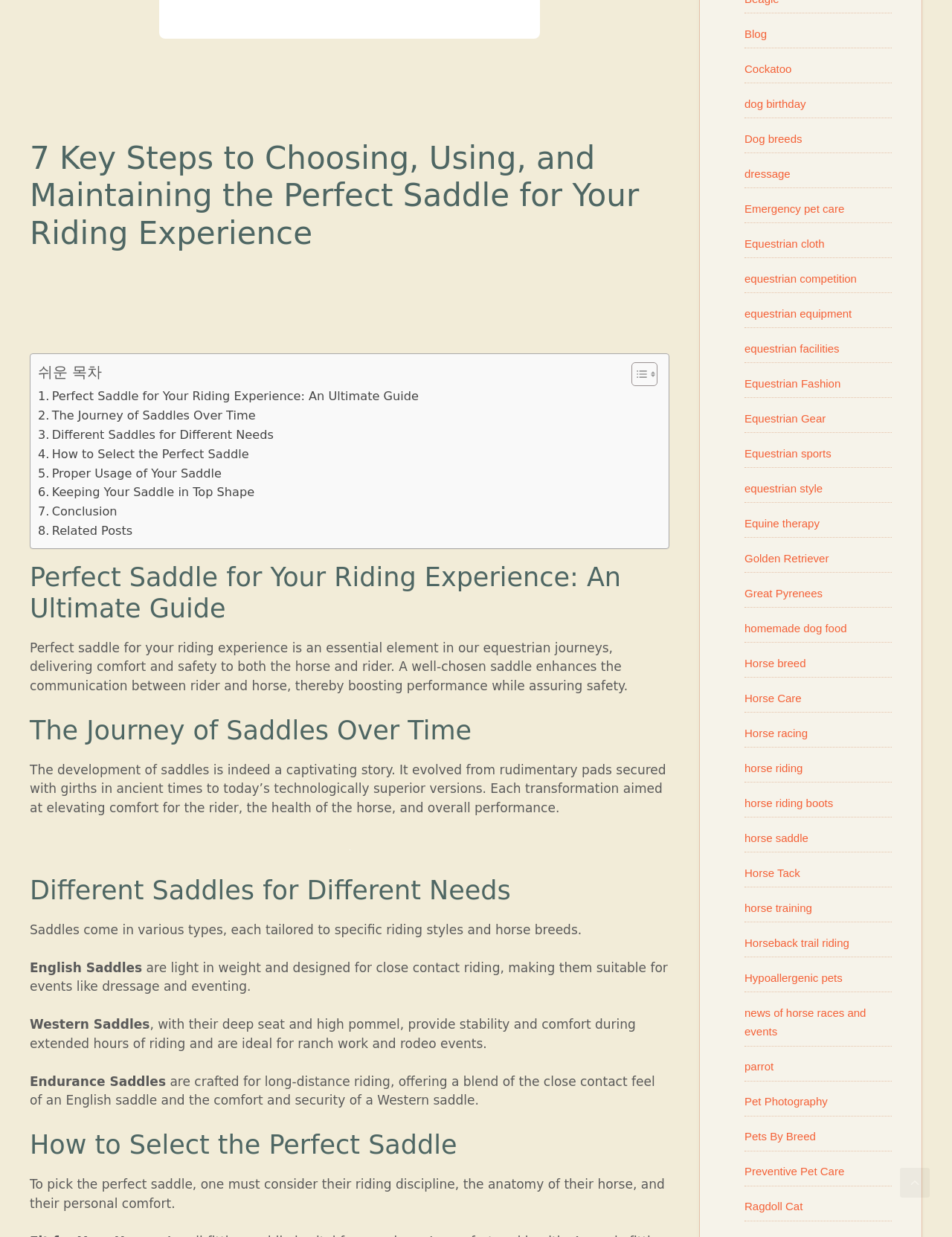From the webpage screenshot, predict the bounding box coordinates (top-left x, top-left y, bottom-right x, bottom-right y) for the UI element described here: parrot

[0.782, 0.857, 0.813, 0.867]